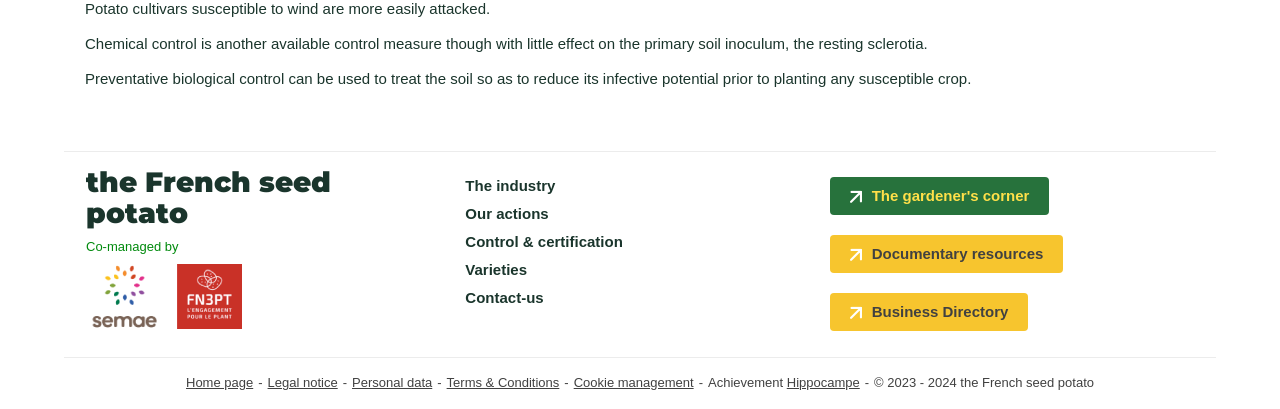Please find the bounding box coordinates (top-left x, top-left y, bottom-right x, bottom-right y) in the screenshot for the UI element described as follows: Our actions

[0.364, 0.501, 0.429, 0.545]